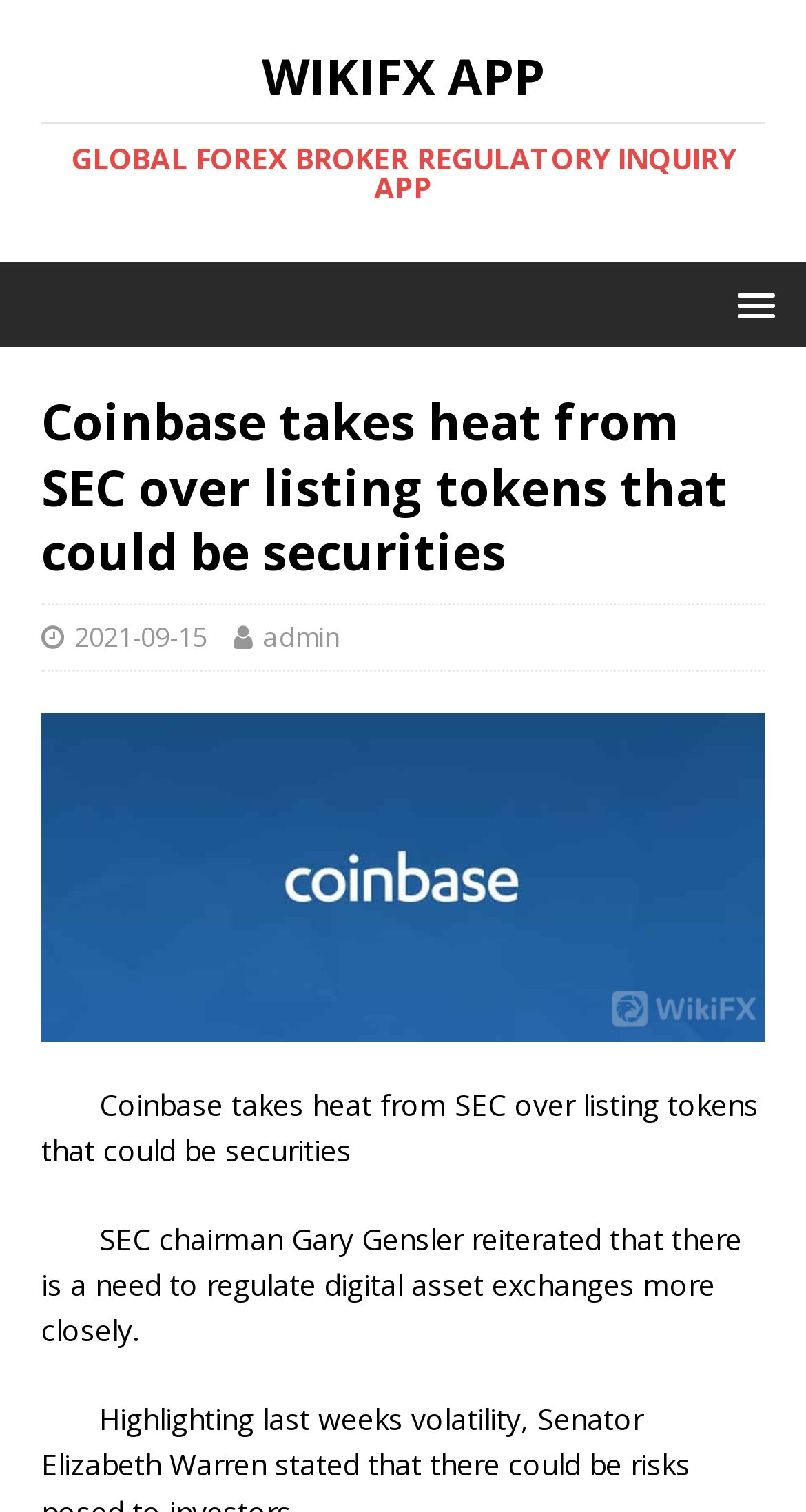Identify and provide the main heading of the webpage.

Coinbase takes heat from SEC over listing tokens that could be securities